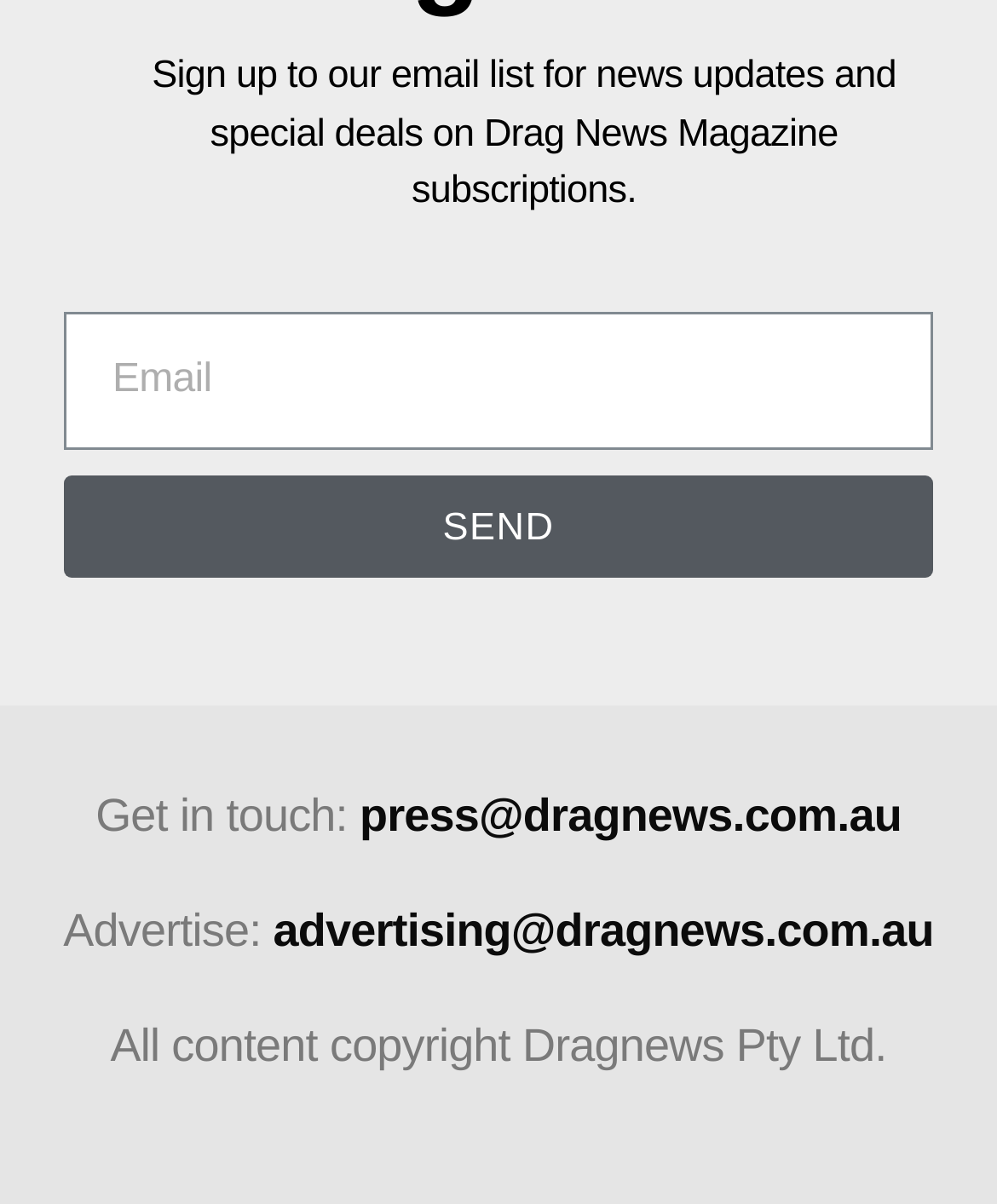Examine the image and give a thorough answer to the following question:
What is the purpose of the textbox?

The textbox is labeled 'Email' and is required, indicating that it is used to input an email address, likely for signing up to a newsletter or subscription.